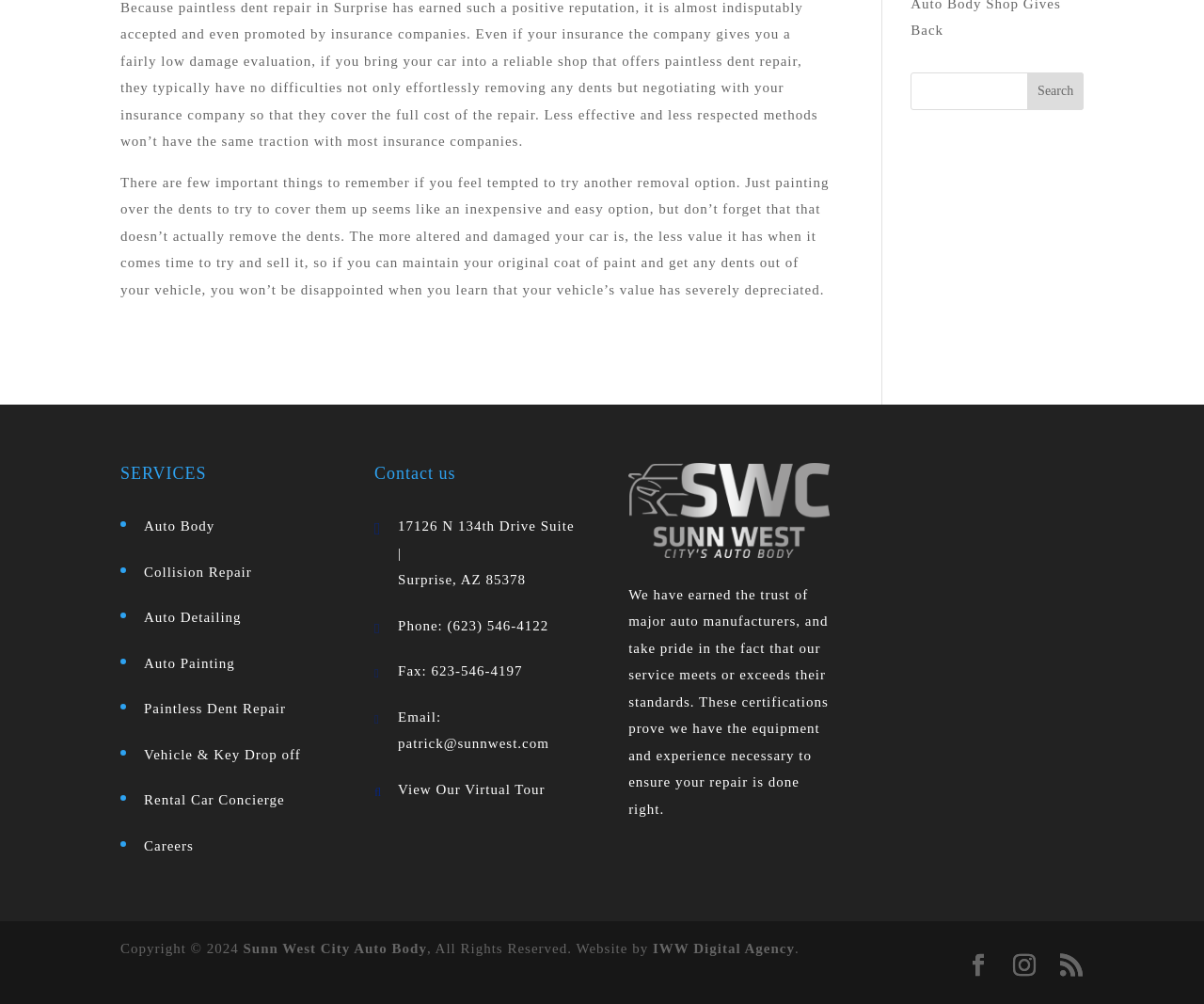What is the name of the company that built the website?
Using the image as a reference, answer the question in detail.

I found the name of the company by looking at the bottom of the webpage, where it says 'Website by IWW Digital Agency'.